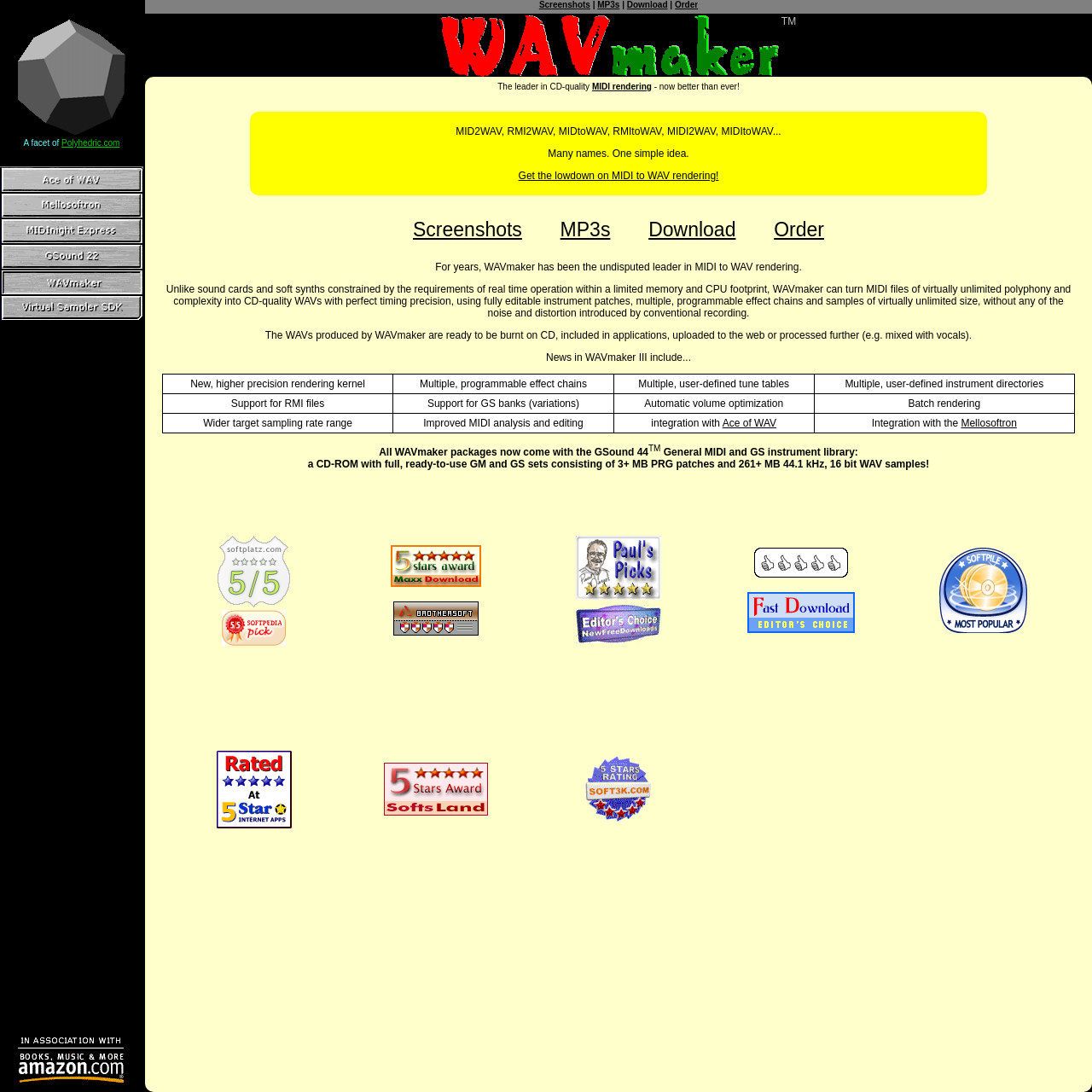Please find the bounding box for the following UI element description. Provide the coordinates in (top-left x, top-left y, bottom-right x, bottom-right y) format, with values between 0 and 1: MIDI rendering

[0.542, 0.075, 0.597, 0.084]